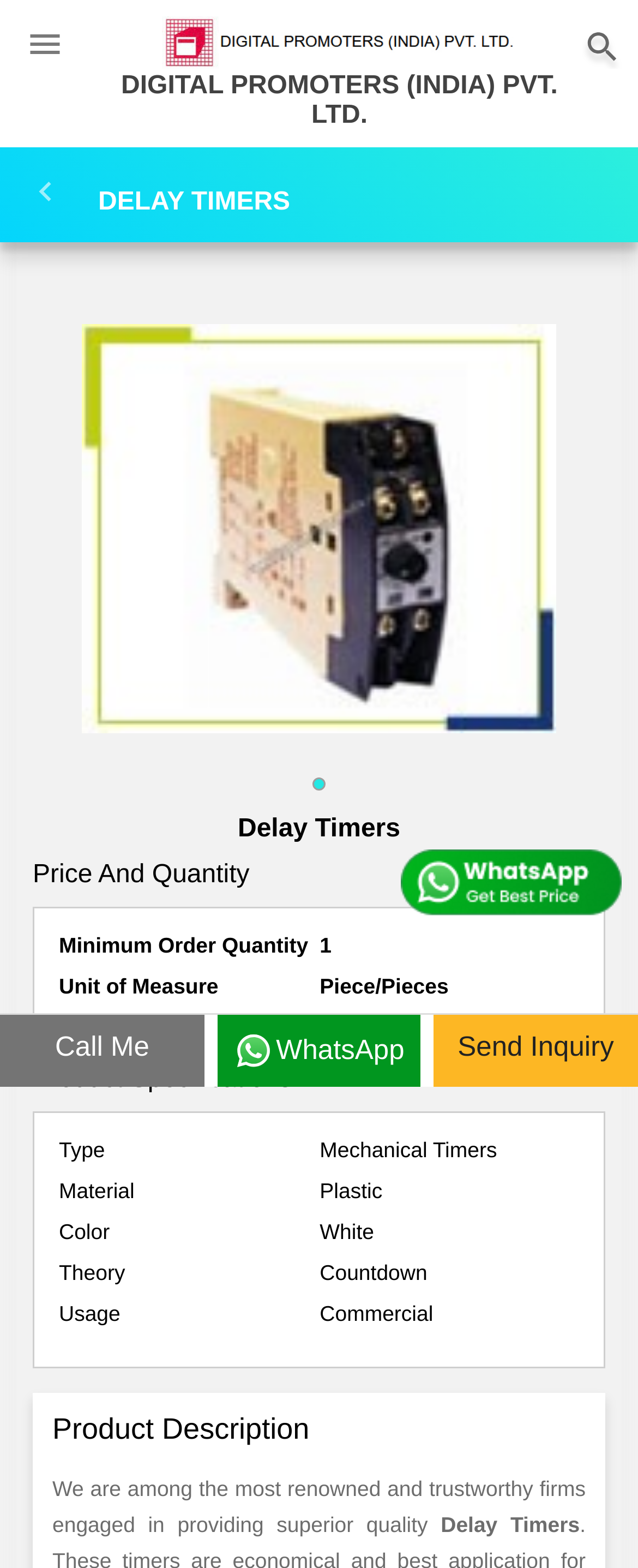Calculate the bounding box coordinates of the UI element given the description: "Call Me".

[0.0, 0.647, 0.32, 0.693]